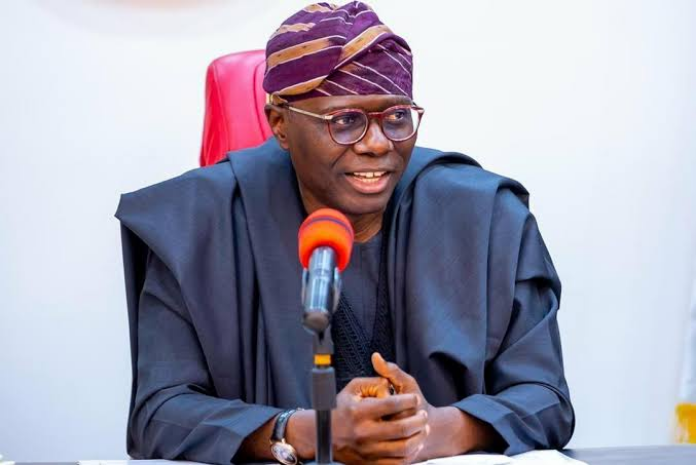Explain the details of the image you are viewing.

The image captures Governor Babajide Sanwo-Olu of Lagos State, who is seated behind a microphone at a formal setting, likely during a press conference or official meeting. He is wearing traditional Nigerian attire, which includes a black agbada and a patterned cap, often referred to as a fila. The governor appears engaged and is smiling as he addresses the audience. His posture suggests a welcoming demeanor, emphasizing his approachability as a public figure. The backdrop is neutral, allowing the governor to be the focal point of the image, reflecting the seriousness of his role in governance and leadership. The occasion is significant, as he recently announced the dissolution of his cabinet in preparation for his swearing-in for a second term, adding a context of political transition to the visual.